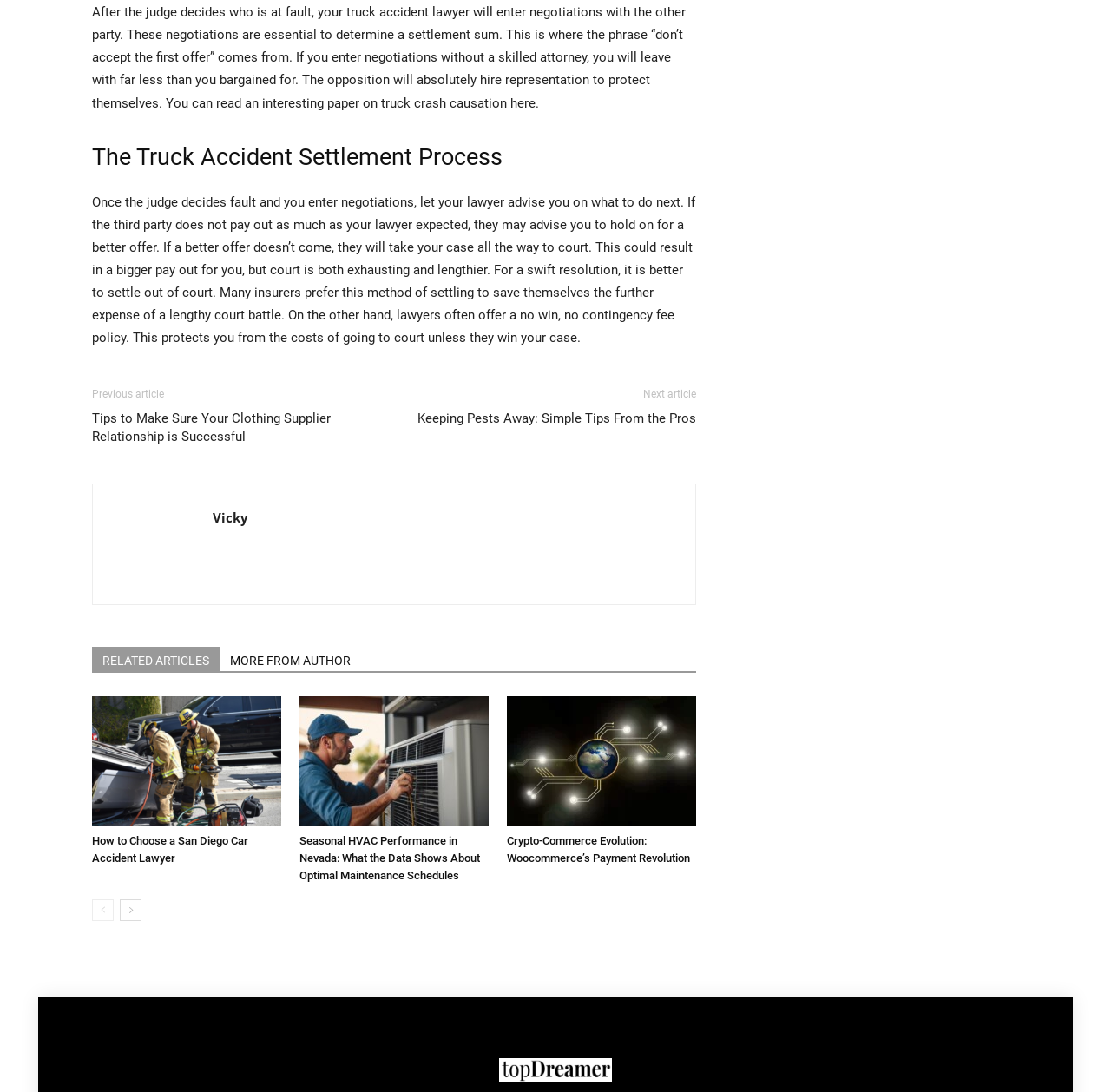Find the bounding box coordinates of the clickable area required to complete the following action: "Go to the next page".

[0.108, 0.824, 0.127, 0.844]